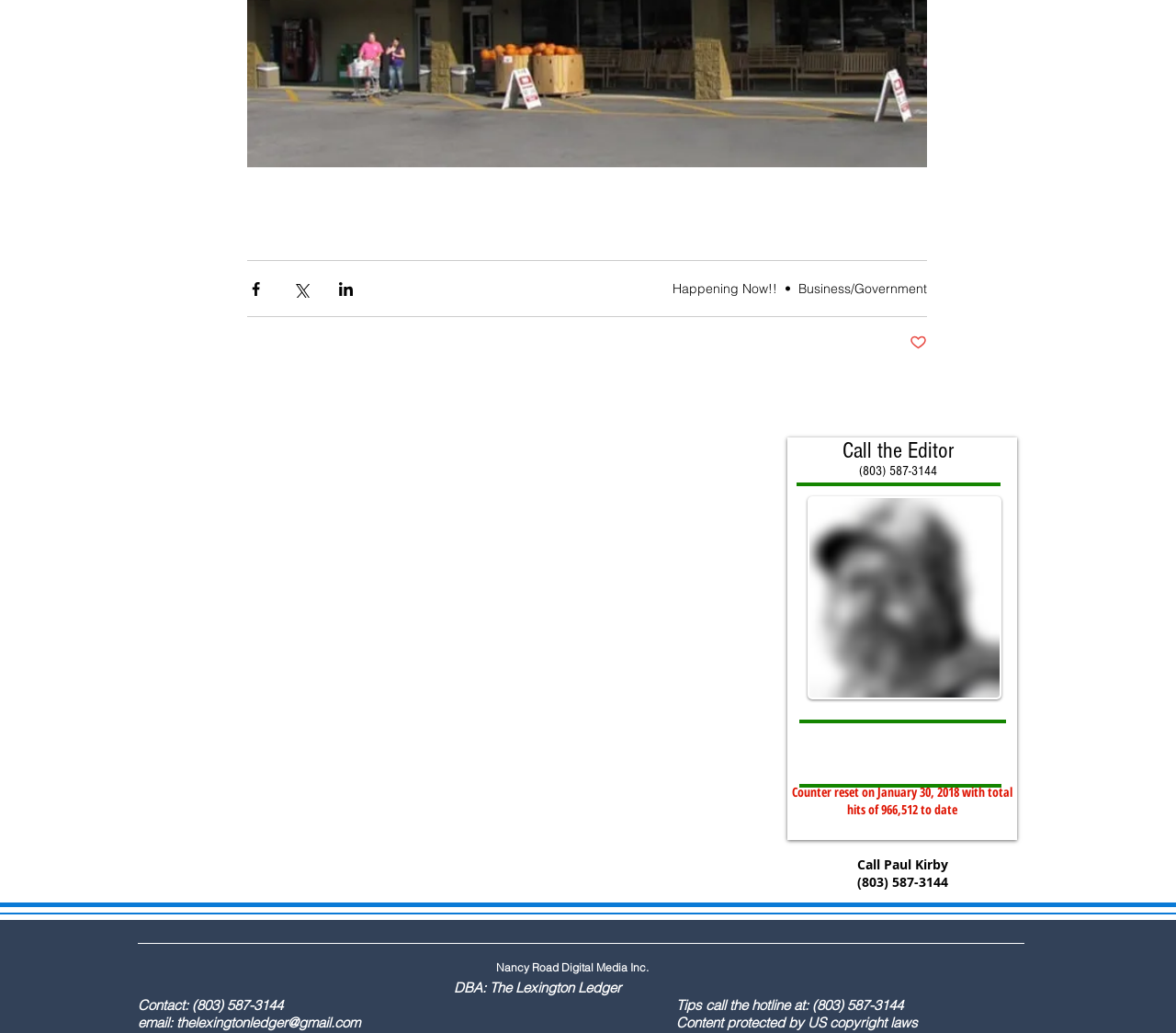Provide a one-word or one-phrase answer to the question:
What is the email address to contact?

thelexingtonledger@gmail.com